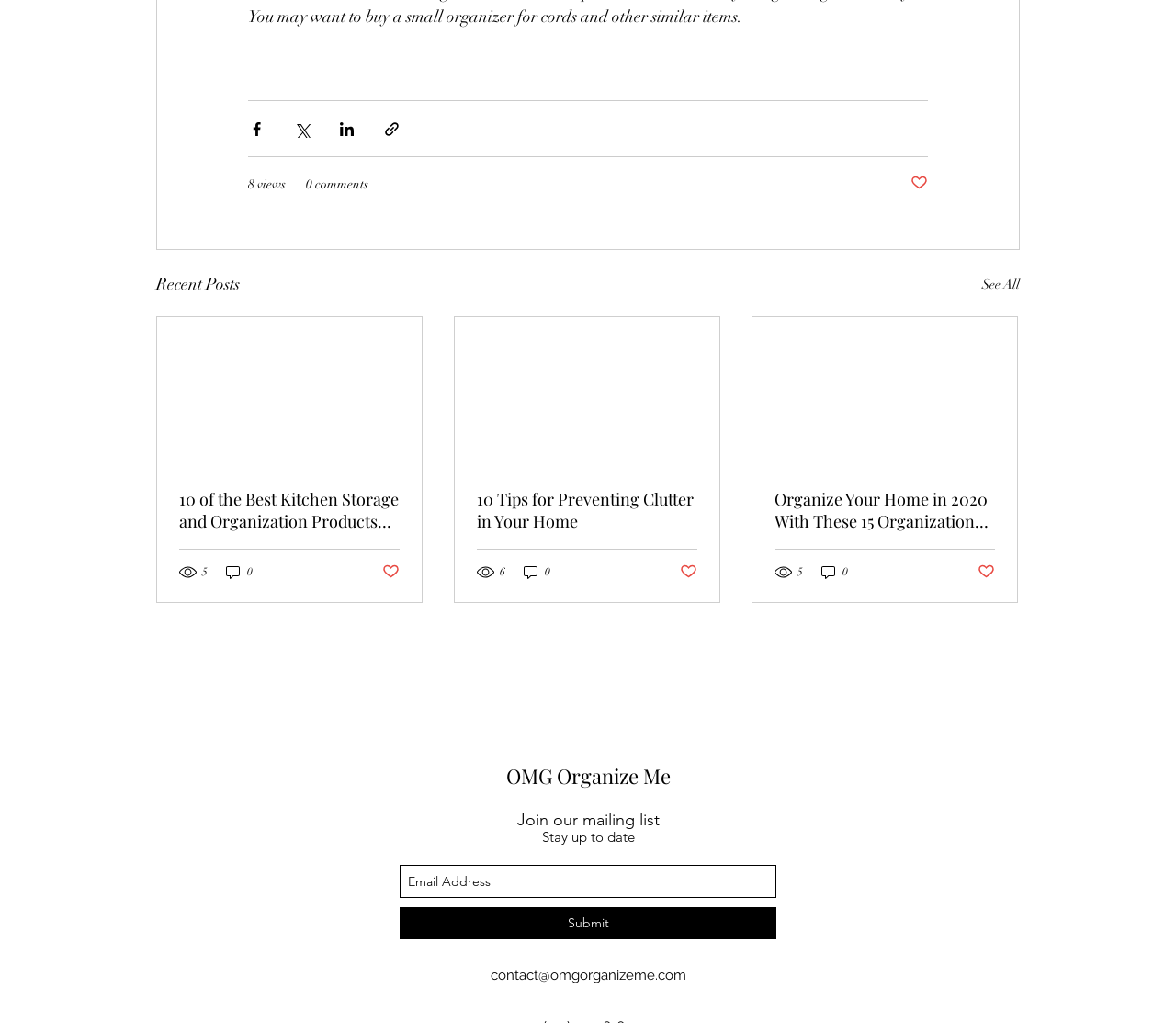Identify the bounding box for the UI element described as: "OMG Organize Me". The coordinates should be four float numbers between 0 and 1, i.e., [left, top, right, bottom].

[0.43, 0.745, 0.57, 0.772]